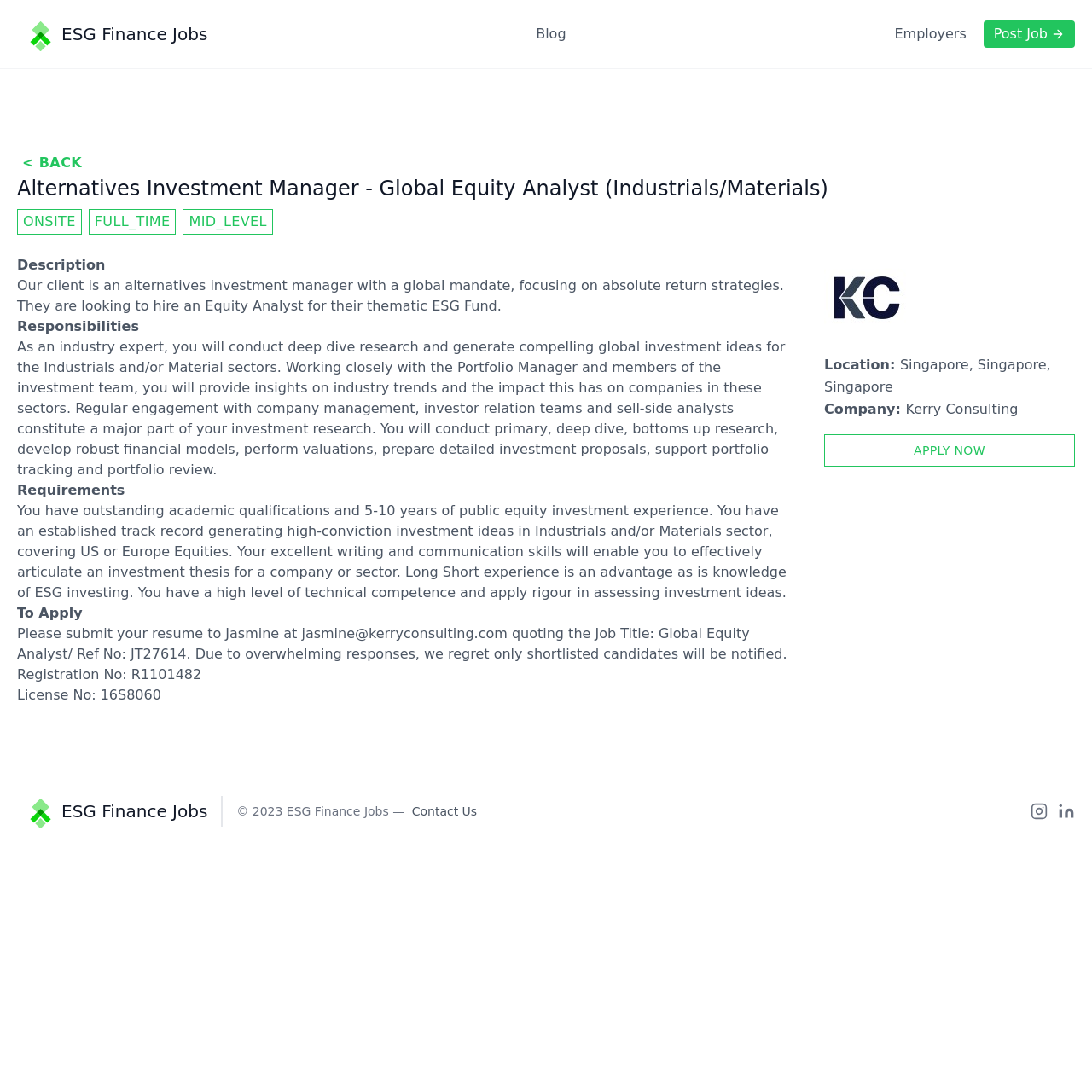Please identify the bounding box coordinates of the area I need to click to accomplish the following instruction: "Click ESG Finance Jobs".

[0.016, 0.016, 0.19, 0.047]